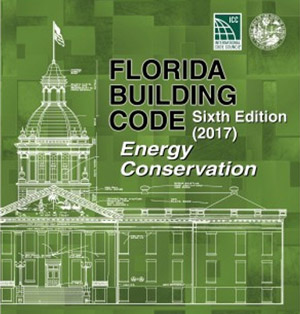Explain what the image portrays in a detailed manner.

The image depicts the cover of the "Florida Building Code, Sixth Edition (2017)" with a focus on Energy Conservation. The design features a prominent illustration of a historic building, which is overlaid with a green, abstract background that emphasizes themes of energy efficiency and conservation. The title "FLORIDA BUILDING CODE" is prominently displayed at the top, accompanied by the subtitle "Energy Conservation." This document outlines the requirements for high-efficiency air conditioning systems, specifically mandating a minimum Seasonal Energy Efficiency Ratio (SEER) of 14 for replacements, in line with Florida's regulations aimed at improving energy efficiency in buildings. Through this code, the state emphasizes the importance of modernizing air conditioning systems to both reduce energy costs and enhance overall environmental sustainability.